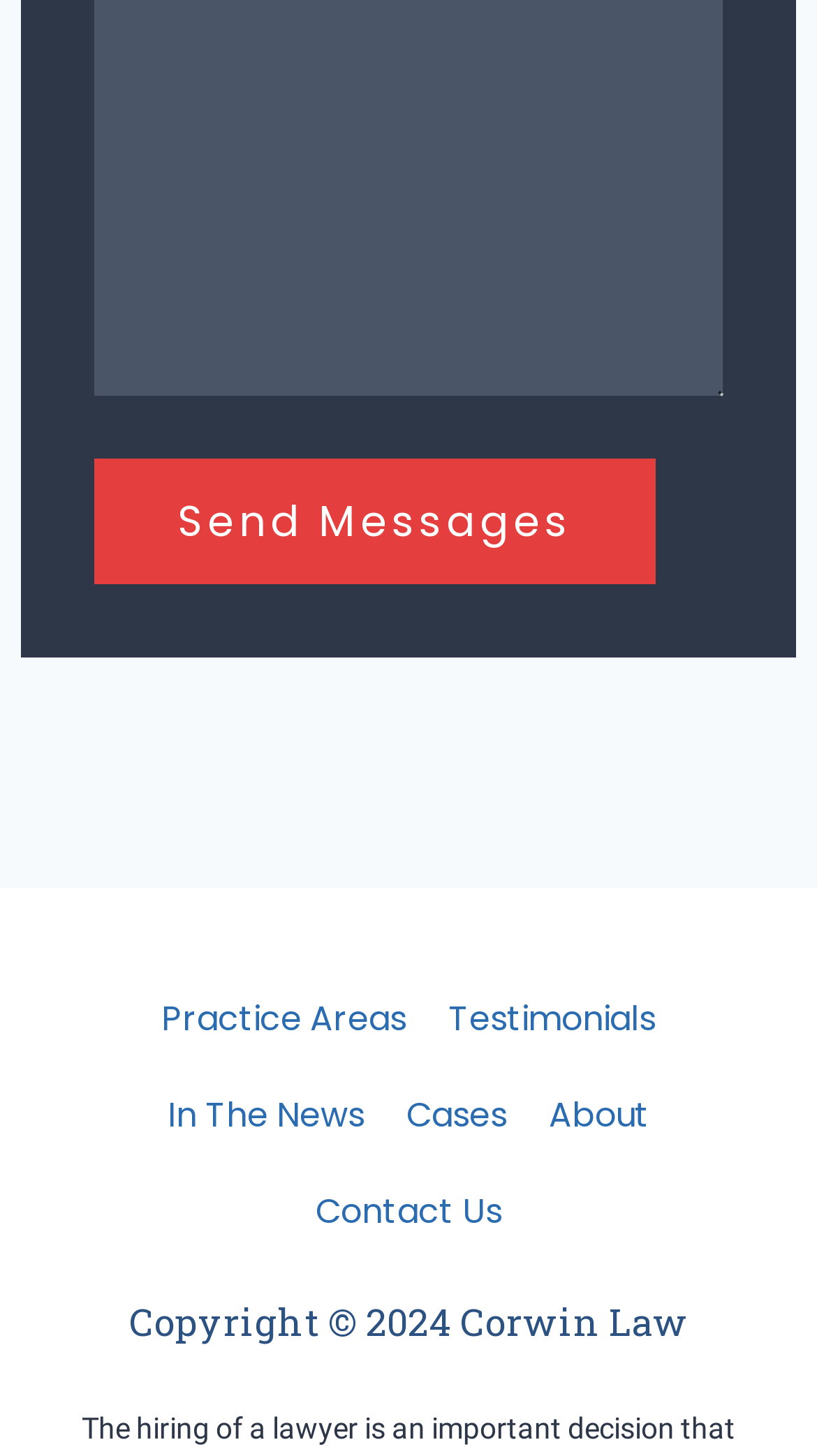Bounding box coordinates should be in the format (top-left x, top-left y, bottom-right x, bottom-right y) and all values should be floating point numbers between 0 and 1. Determine the bounding box coordinate for the UI element described as: Contact Us

[0.36, 0.799, 0.64, 0.865]